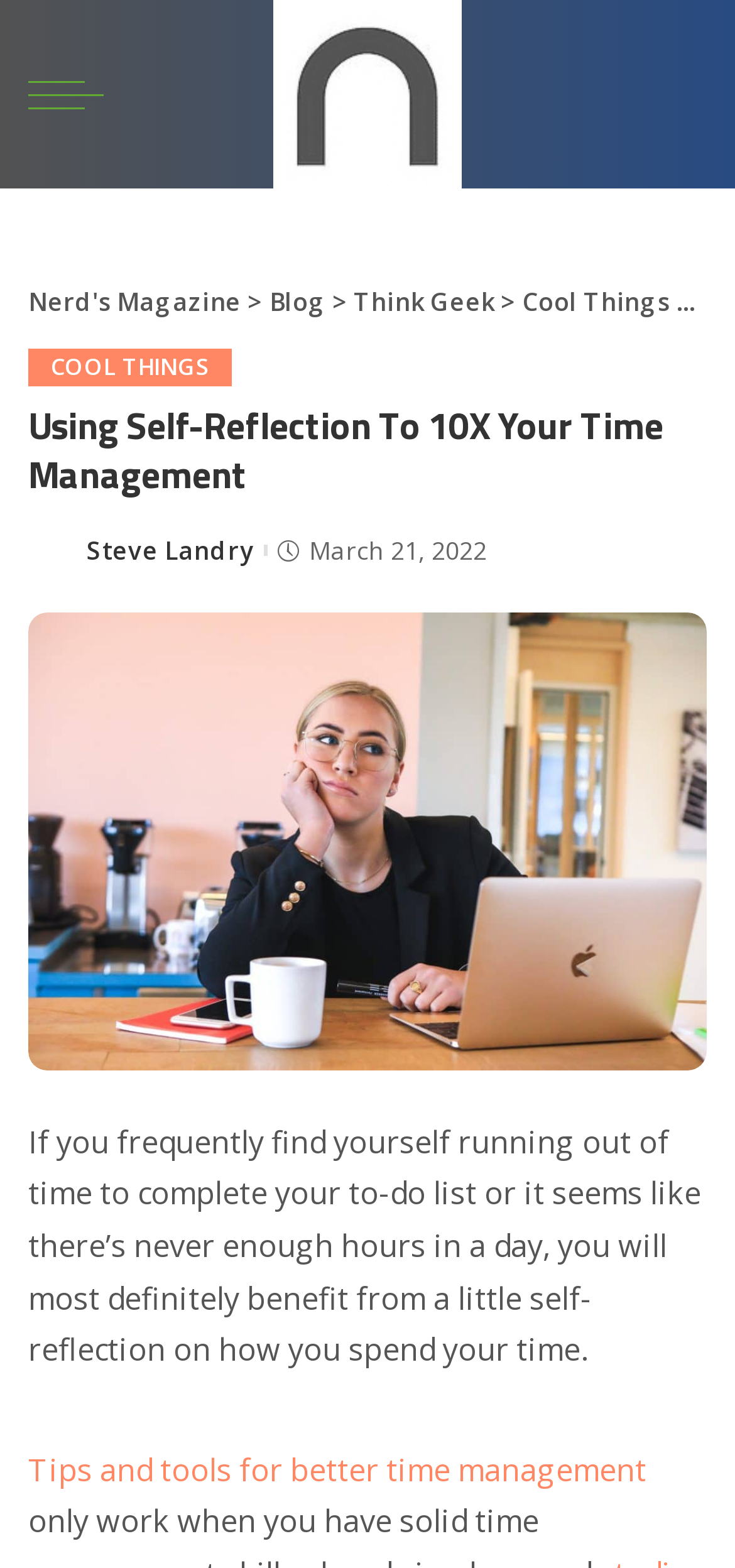Please answer the following question using a single word or phrase: 
When was the article posted?

March 21, 2022